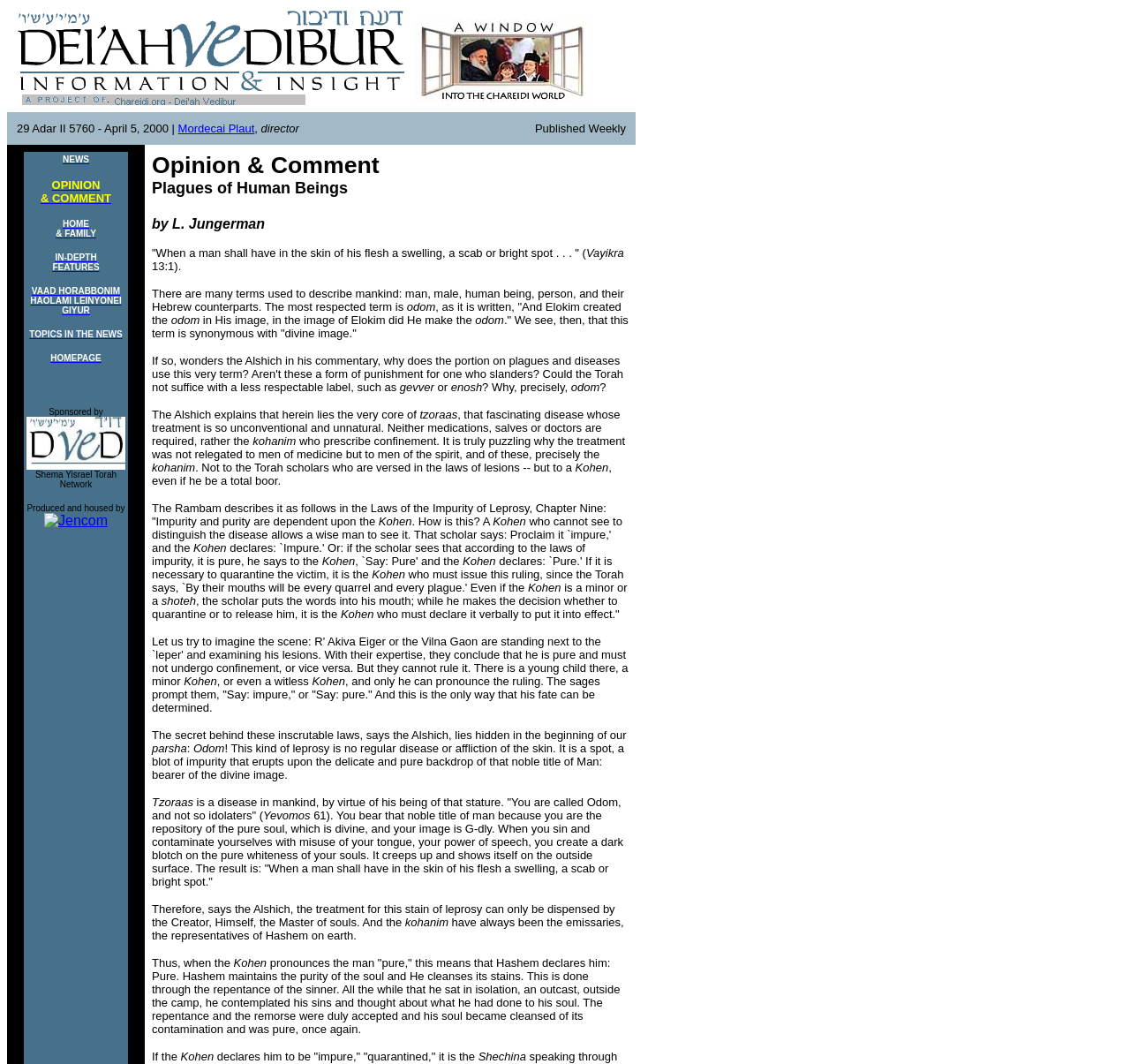Determine the bounding box coordinates for the UI element with the following description: "VAAD HORABBONIM HAOLAMI LEINYONEI GIYUR". The coordinates should be four float numbers between 0 and 1, represented as [left, top, right, bottom].

[0.027, 0.265, 0.108, 0.297]